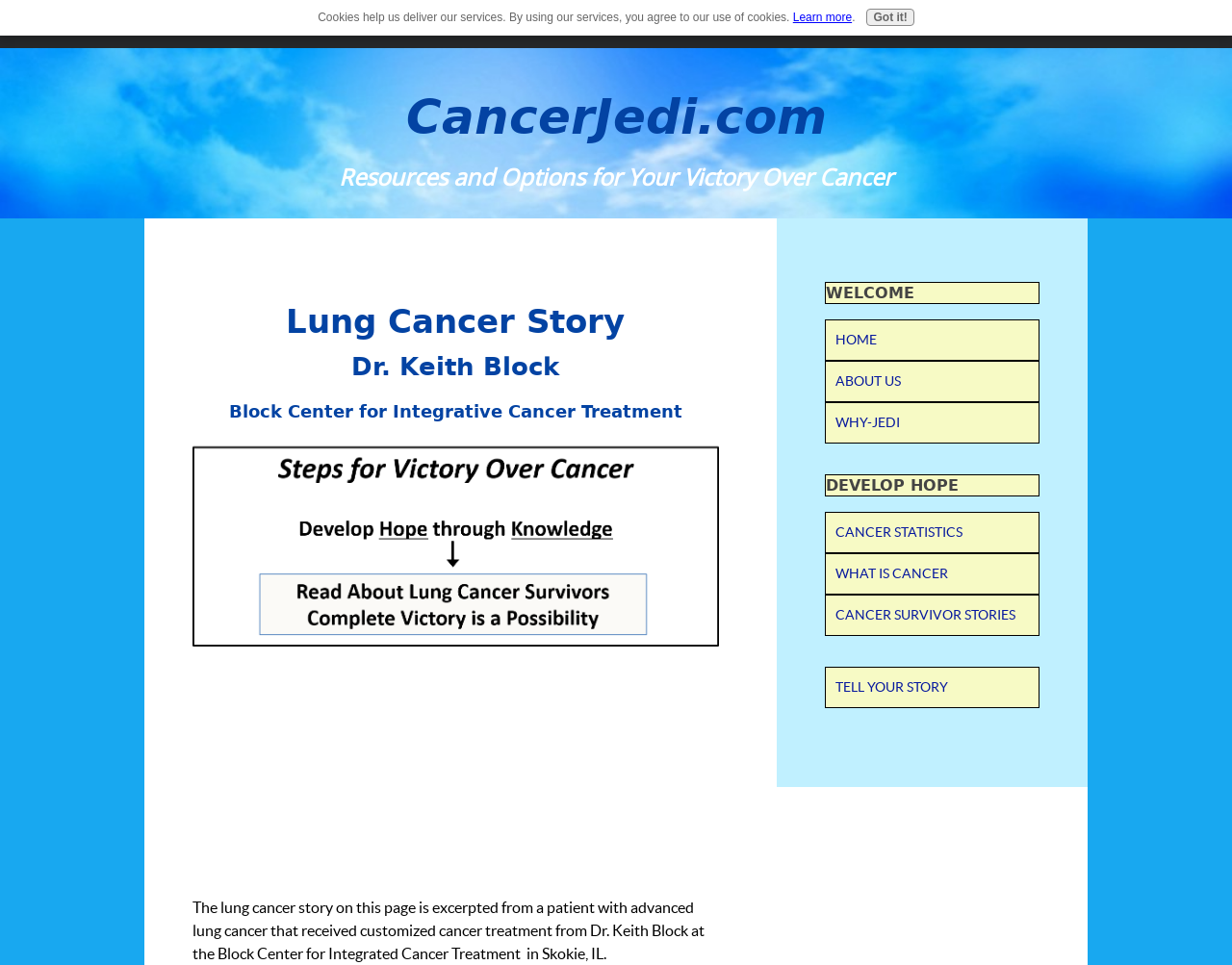What is the purpose of the website?
Kindly answer the question with as much detail as you can.

The answer can be inferred from the StaticText element 'Resources and Options for Your Victory Over Cancer' which suggests that the website is providing resources and options for cancer victory.